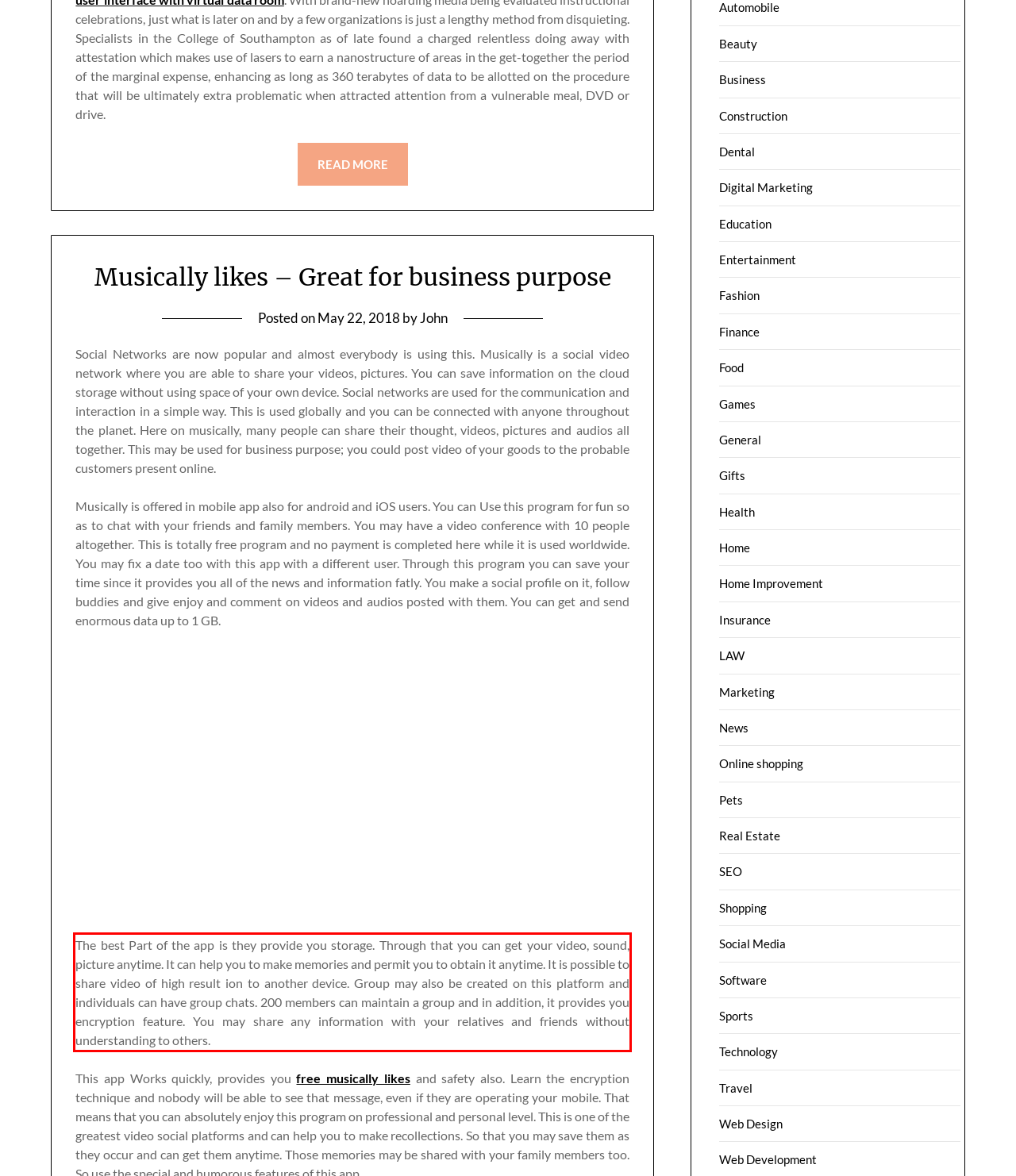Please analyze the provided webpage screenshot and perform OCR to extract the text content from the red rectangle bounding box.

The best Part of the app is they provide you storage. Through that you can get your video, sound, picture anytime. It can help you to make memories and permit you to obtain it anytime. It is possible to share video of high result ion to another device. Group may also be created on this platform and individuals can have group chats. 200 members can maintain a group and in addition, it provides you encryption feature. You may share any information with your relatives and friends without understanding to others.